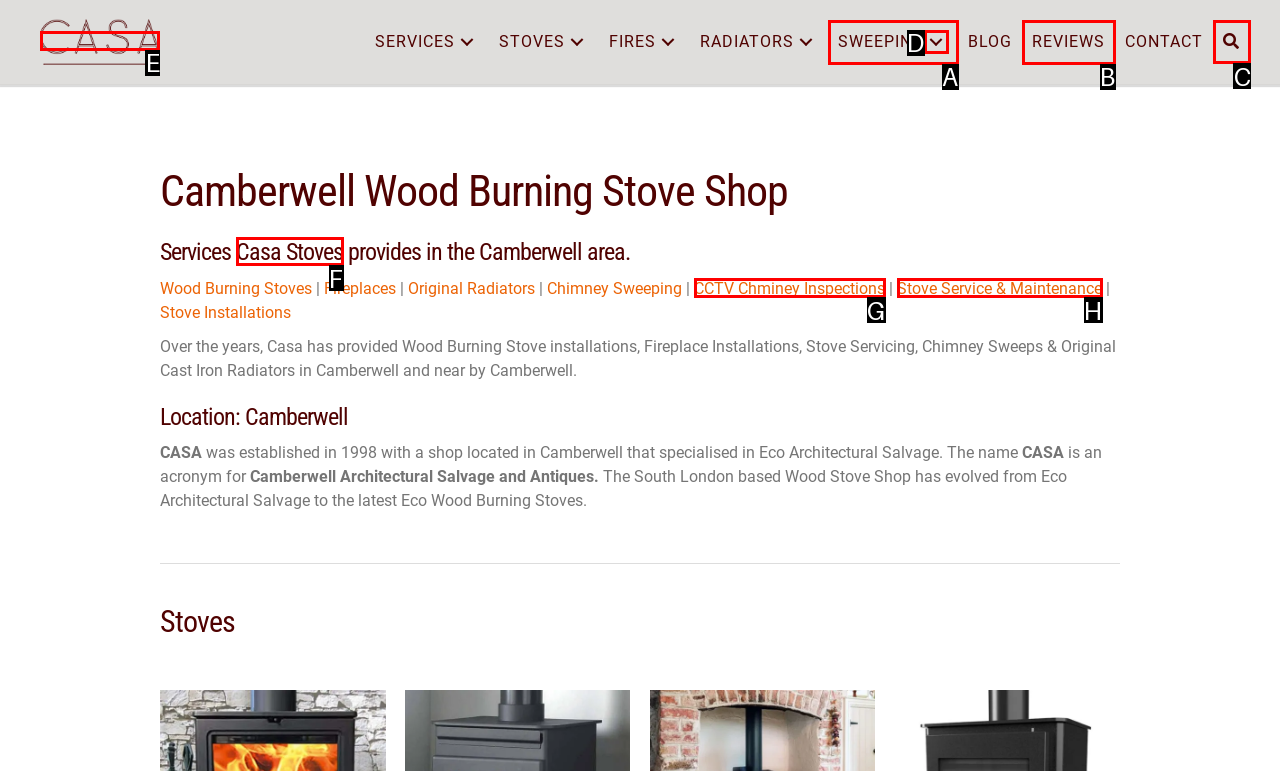Identify the correct UI element to click to achieve the task: Search for something.
Answer with the letter of the appropriate option from the choices given.

C